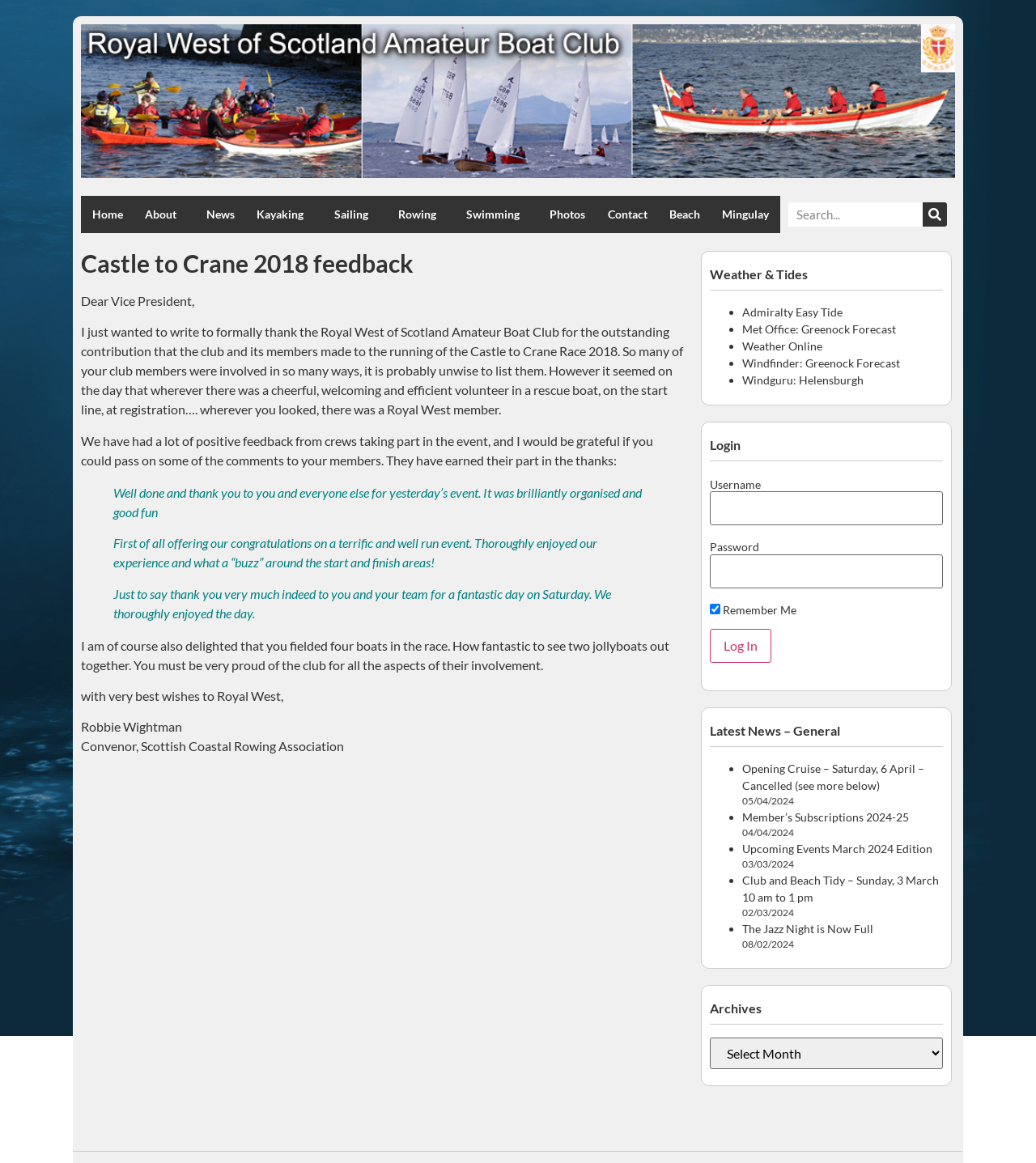Respond to the following question using a concise word or phrase: 
How many links are there in the 'Weather & Tides' section?

5